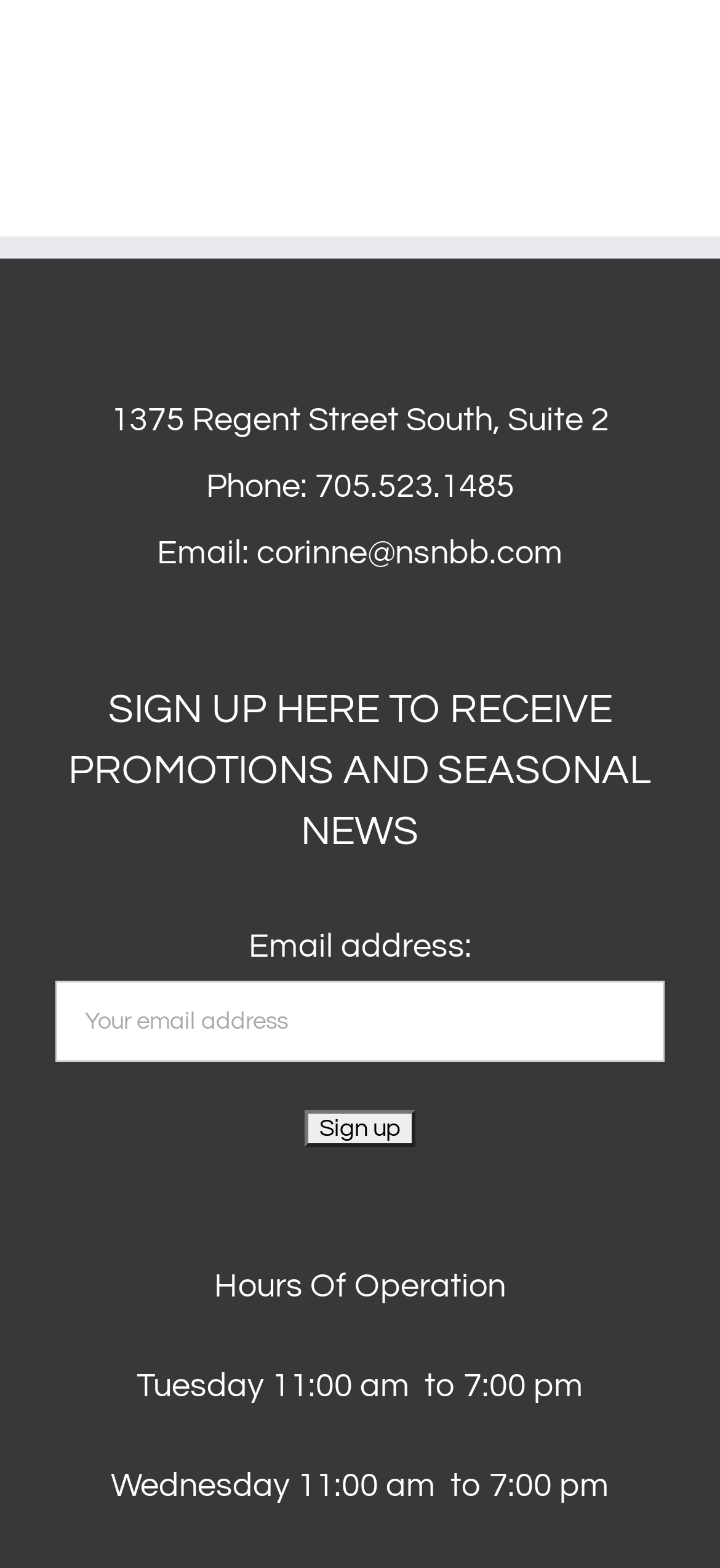Determine the bounding box for the HTML element described here: "value="Sign up"". The coordinates should be given as [left, top, right, bottom] with each number being a float between 0 and 1.

[0.423, 0.708, 0.577, 0.731]